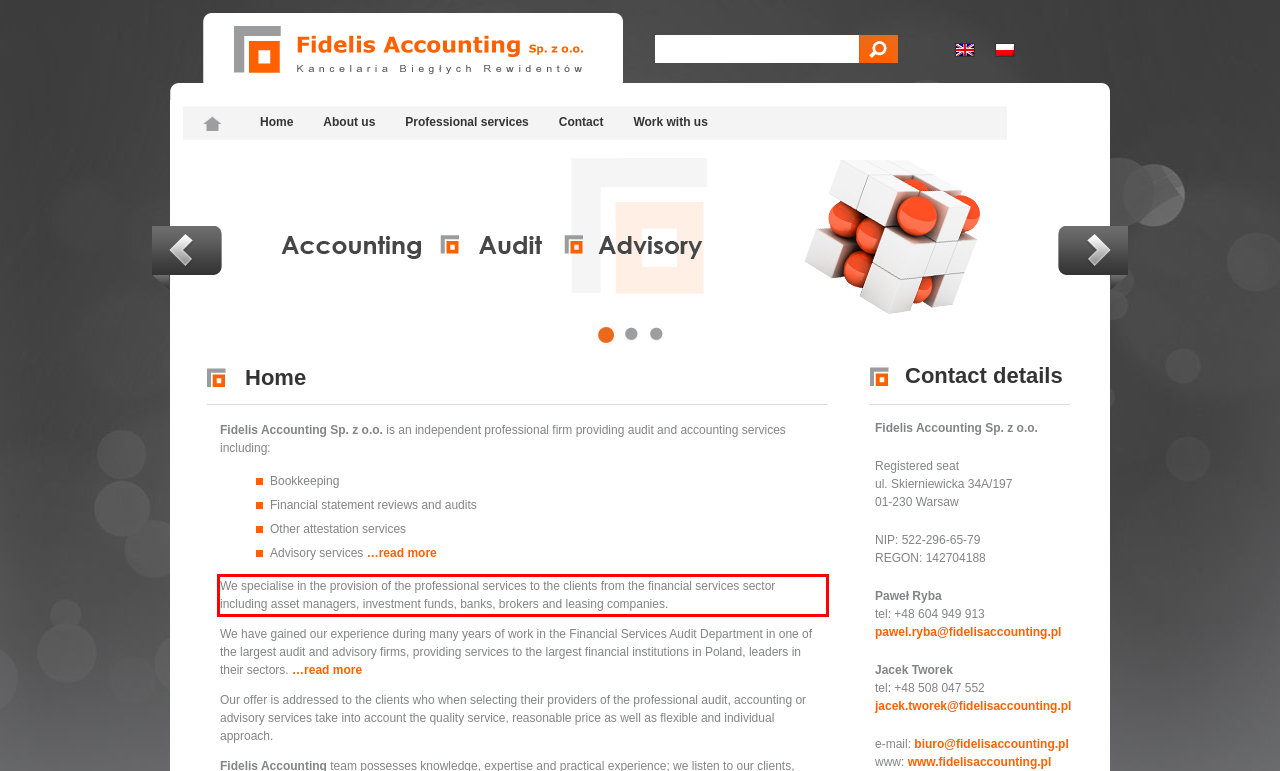Using the provided screenshot, read and generate the text content within the red-bordered area.

We specialise in the provision of the professional services to the clients from the financial services sector including asset managers, investment funds, banks, brokers and leasing companies.